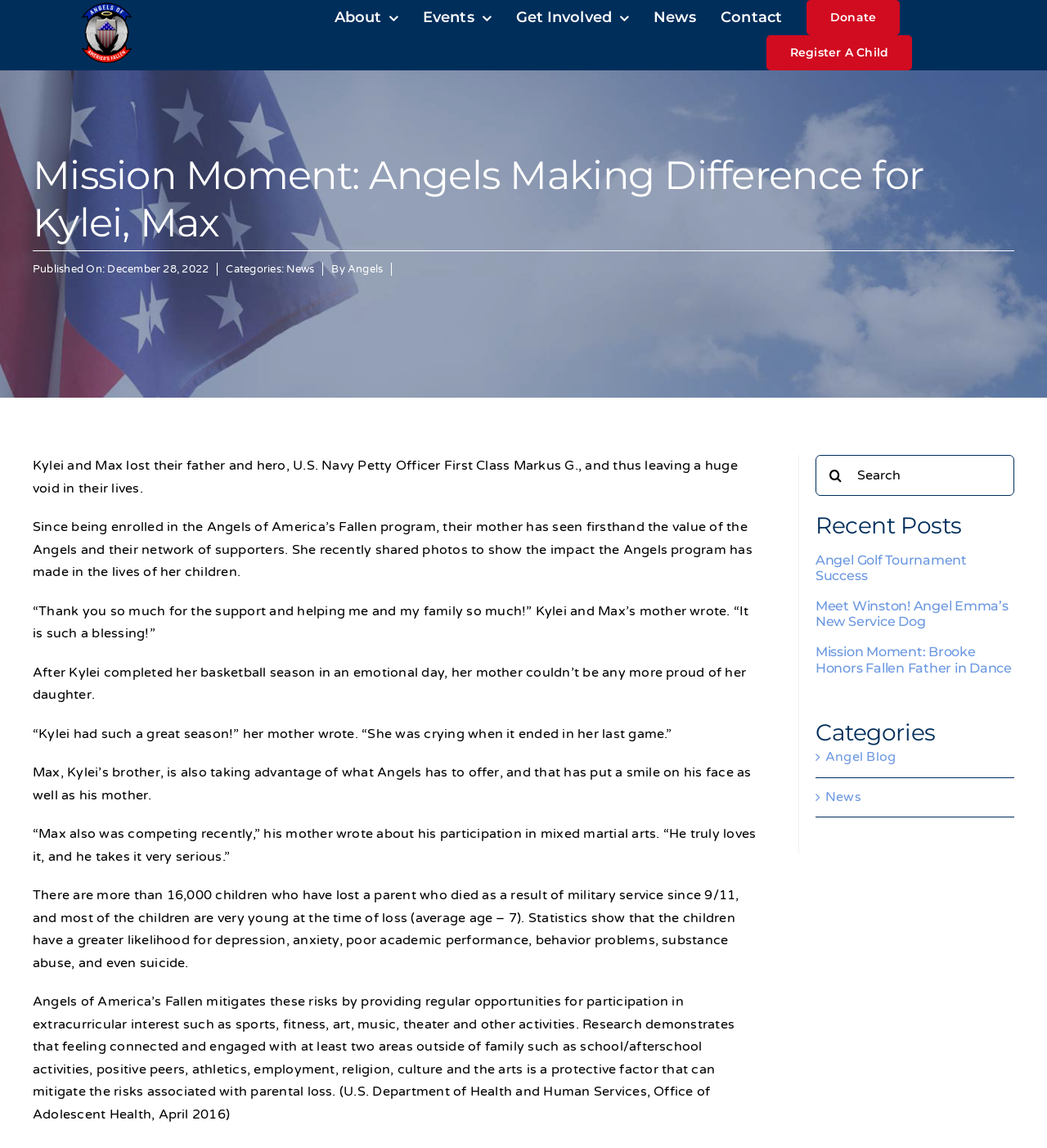Find the bounding box coordinates of the clickable area required to complete the following action: "Read the 'Mission Moment: Brooke Honors Fallen Father in Dance' article".

[0.779, 0.561, 0.969, 0.589]